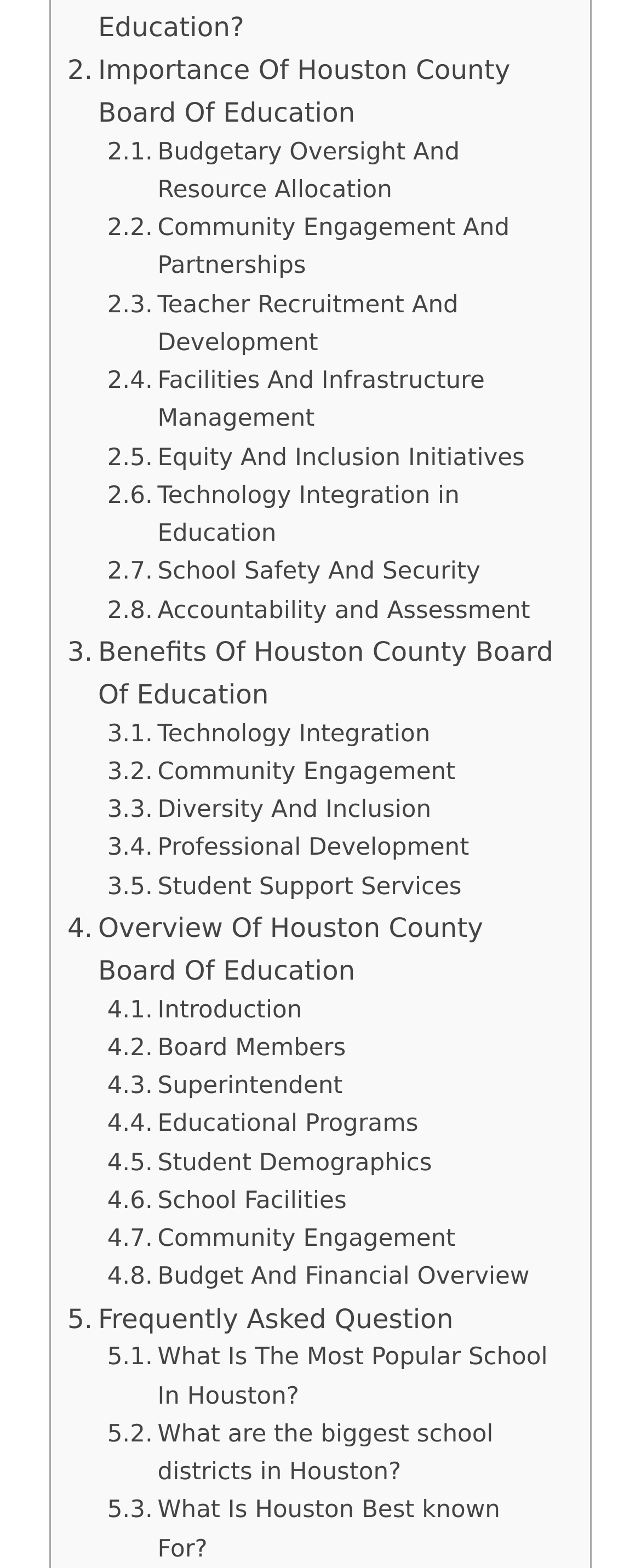How many links are related to education?
Identify the answer in the screenshot and reply with a single word or phrase.

14